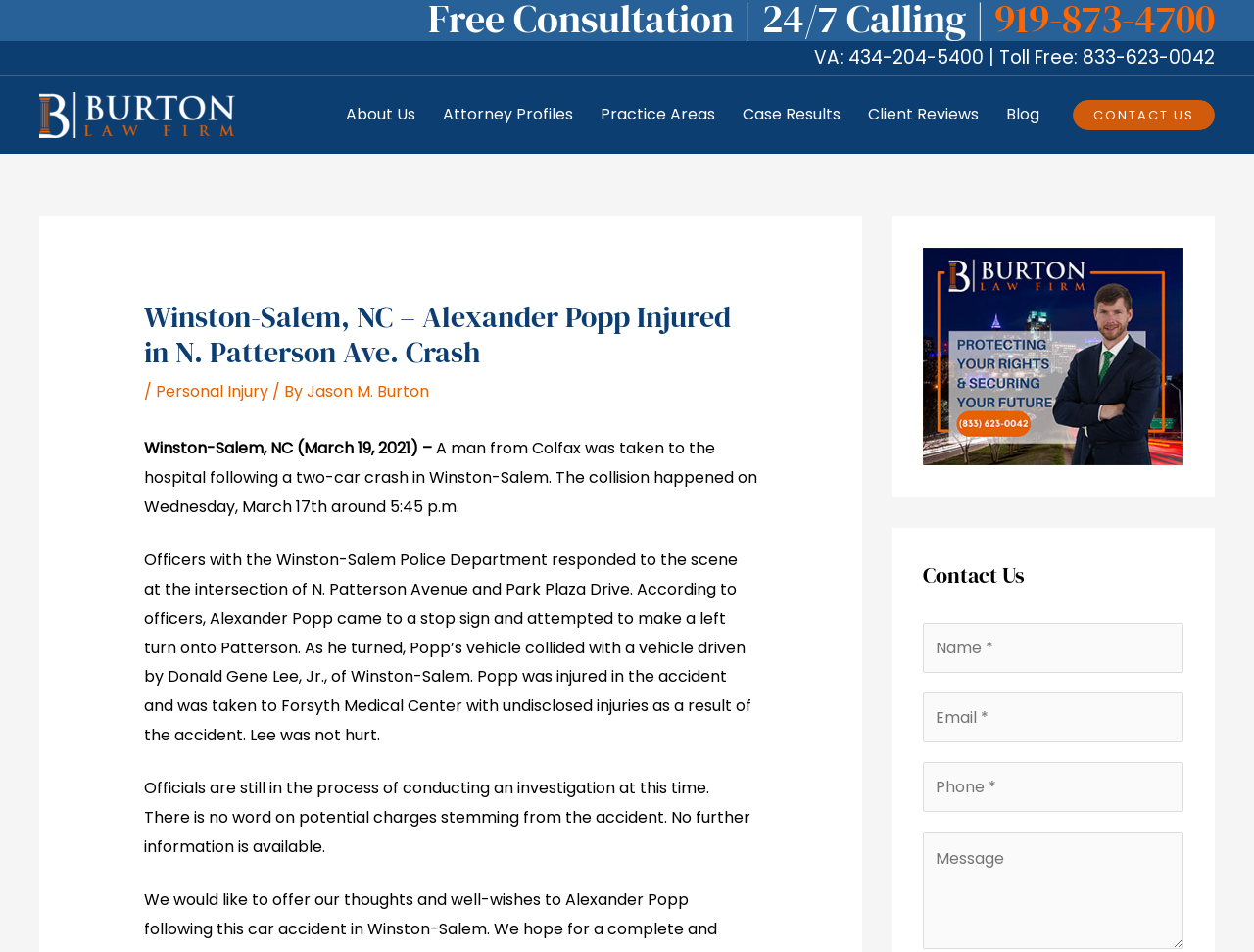What is the purpose of the form on the webpage?
Using the information from the image, provide a comprehensive answer to the question.

I found the answer by looking at the bottom section of the webpage, where a form is provided. The form has fields for name, email, phone, and message, and is labeled with the heading 'Contact Us'.